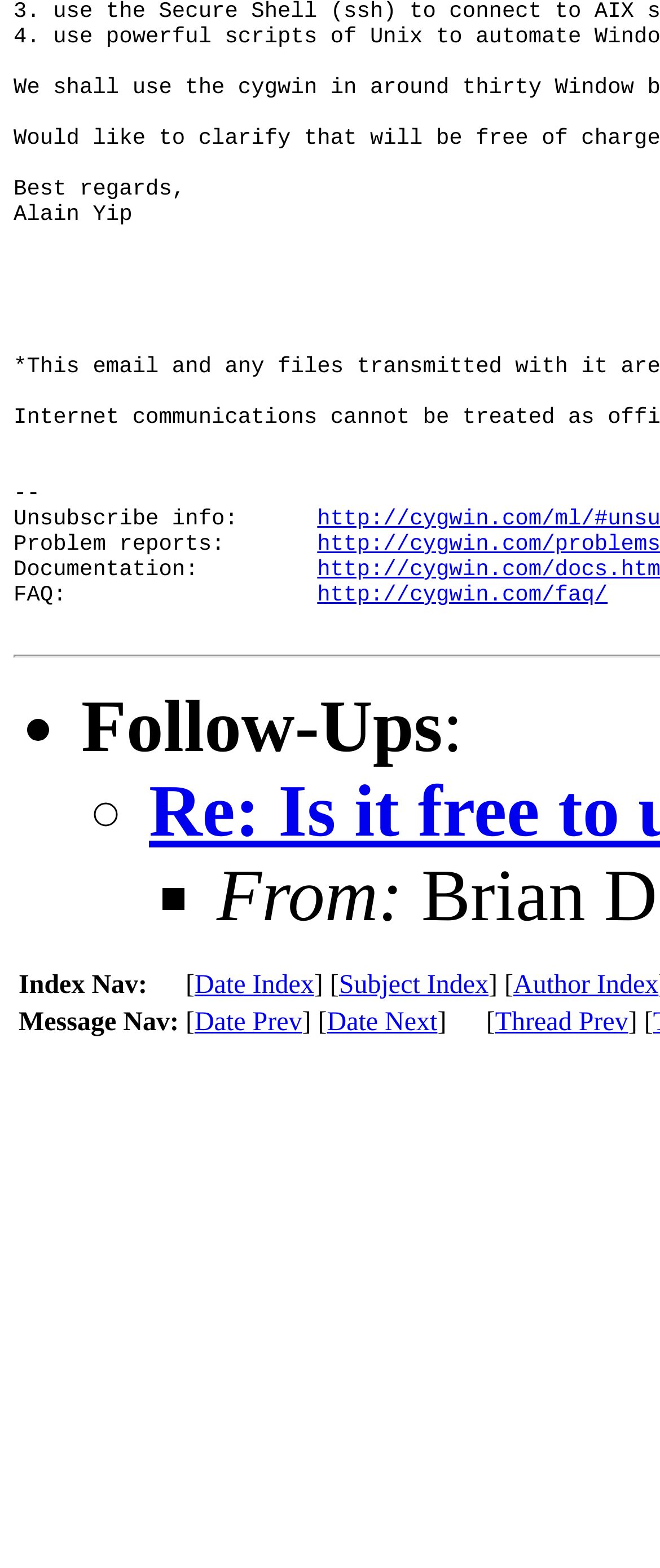Please predict the bounding box coordinates (top-left x, top-left y, bottom-right x, bottom-right y) for the UI element in the screenshot that fits the description: http://cygwin.com/faq/

[0.482, 0.371, 0.924, 0.387]